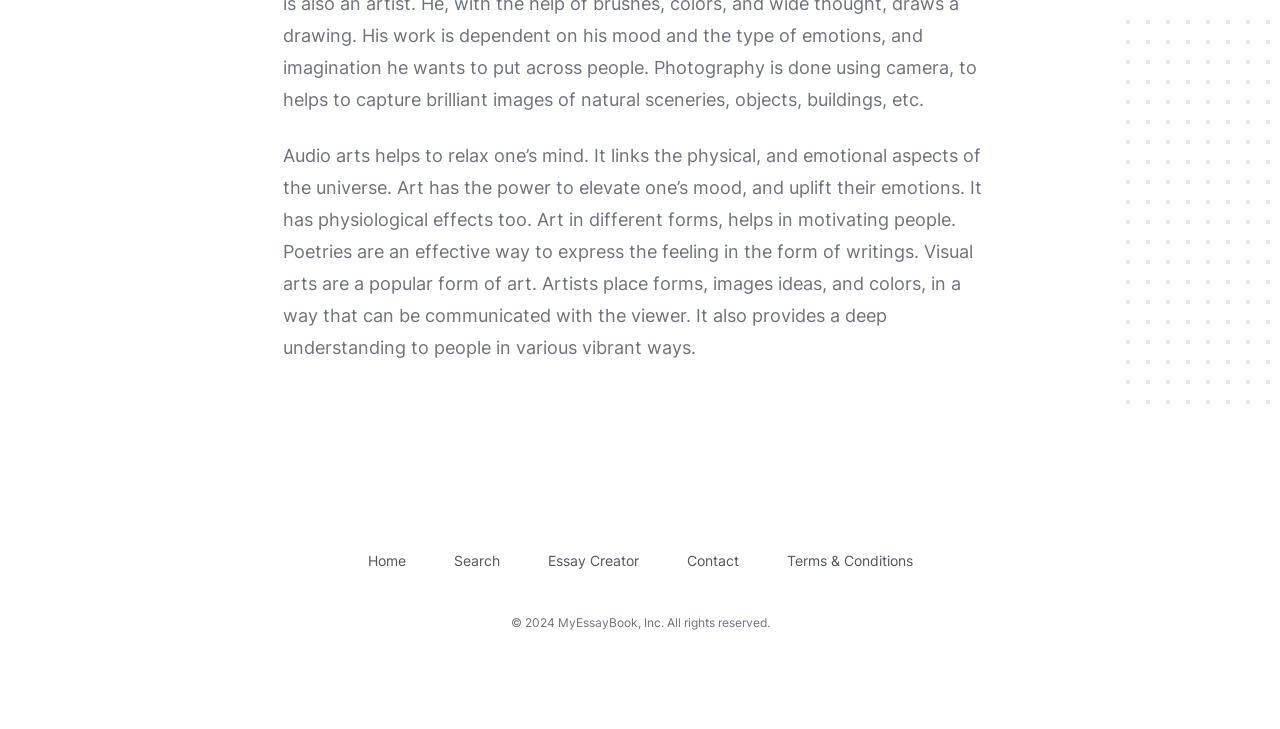What is the purpose of audio arts?
Using the image as a reference, answer the question with a short word or phrase.

To relax one's mind